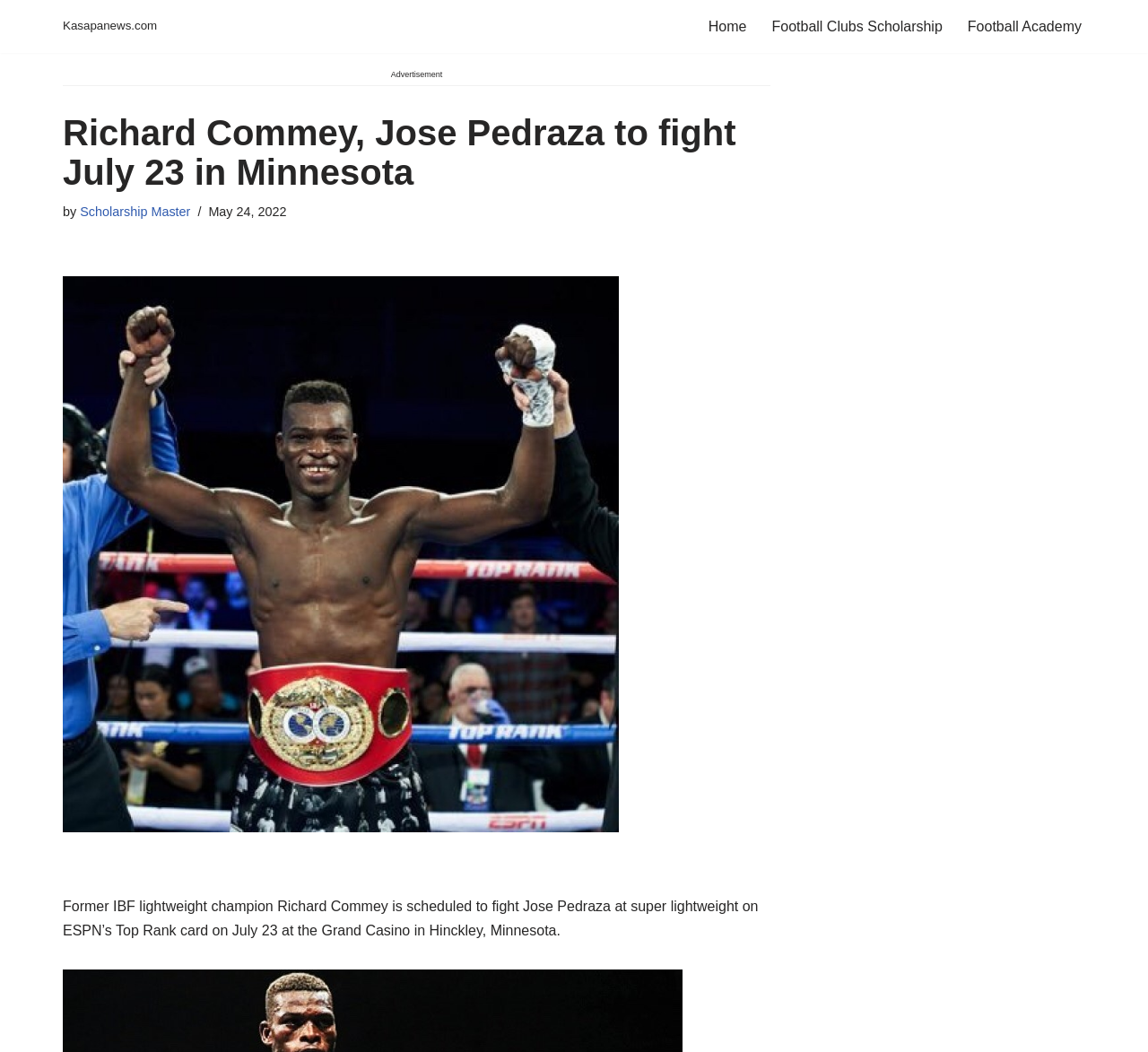Where is the fight between Richard Commey and Jose Pedraza taking place?
Provide a thorough and detailed answer to the question.

The webpage states that the fight between Richard Commey and Jose Pedraza is scheduled to take place on ESPN’s Top Rank card on July 23 at the Grand Casino in Hinckley, Minnesota. Therefore, the location of the fight is the Grand Casino in Hinckley, Minnesota.